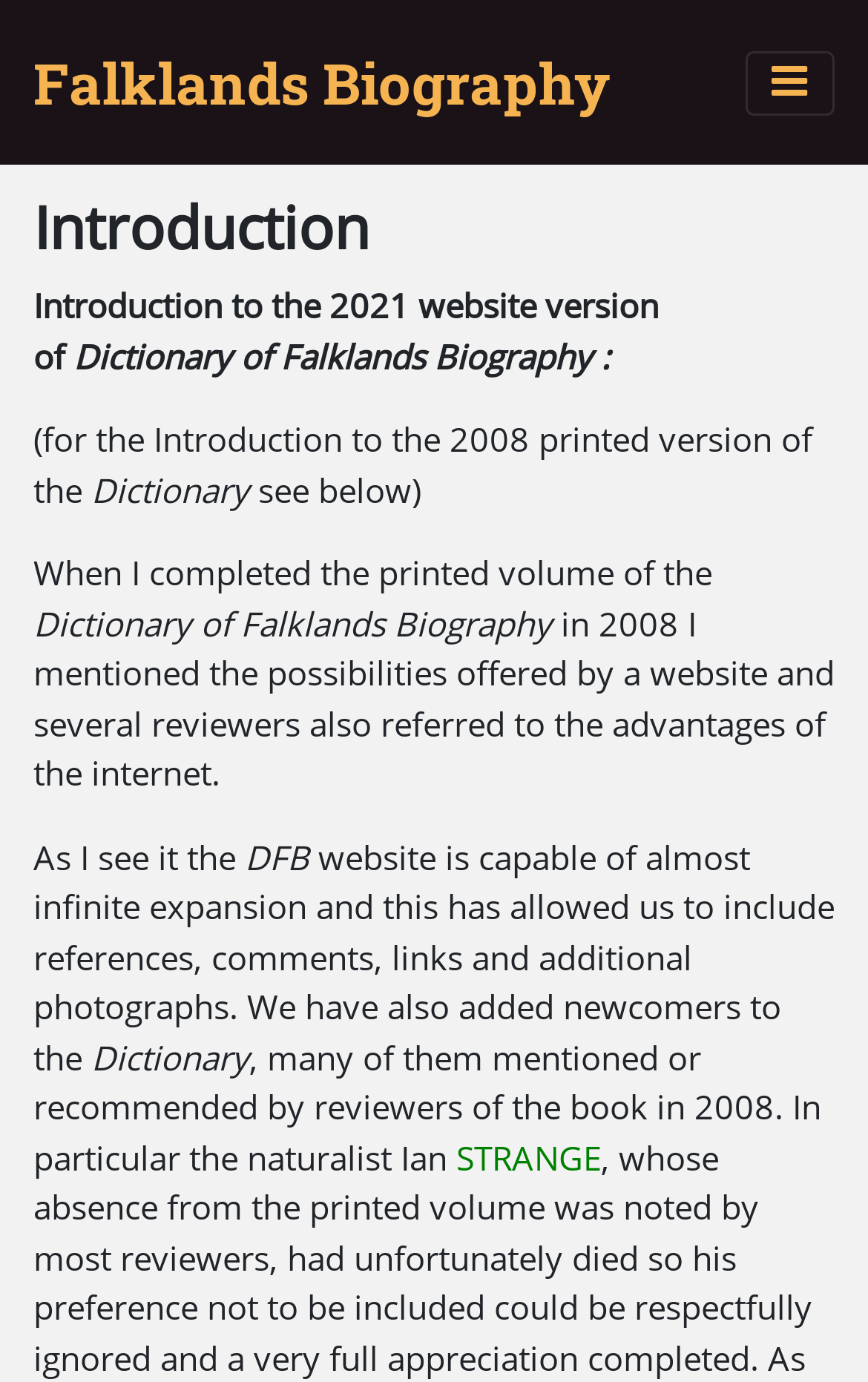What is the name of the biography?
Look at the screenshot and respond with one word or a short phrase.

Dictionary of Falklands